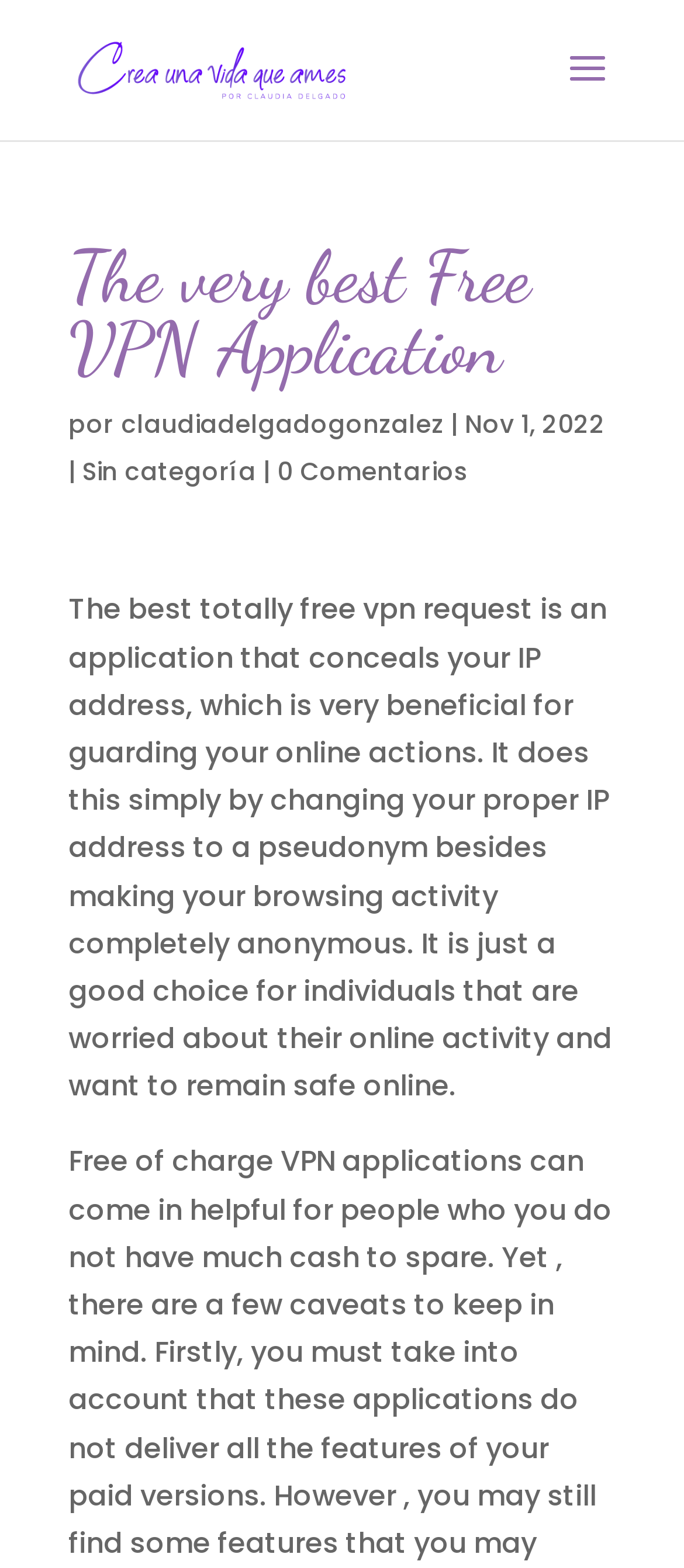What is the category of the webpage content?
Refer to the image and provide a one-word or short phrase answer.

Sin categoría